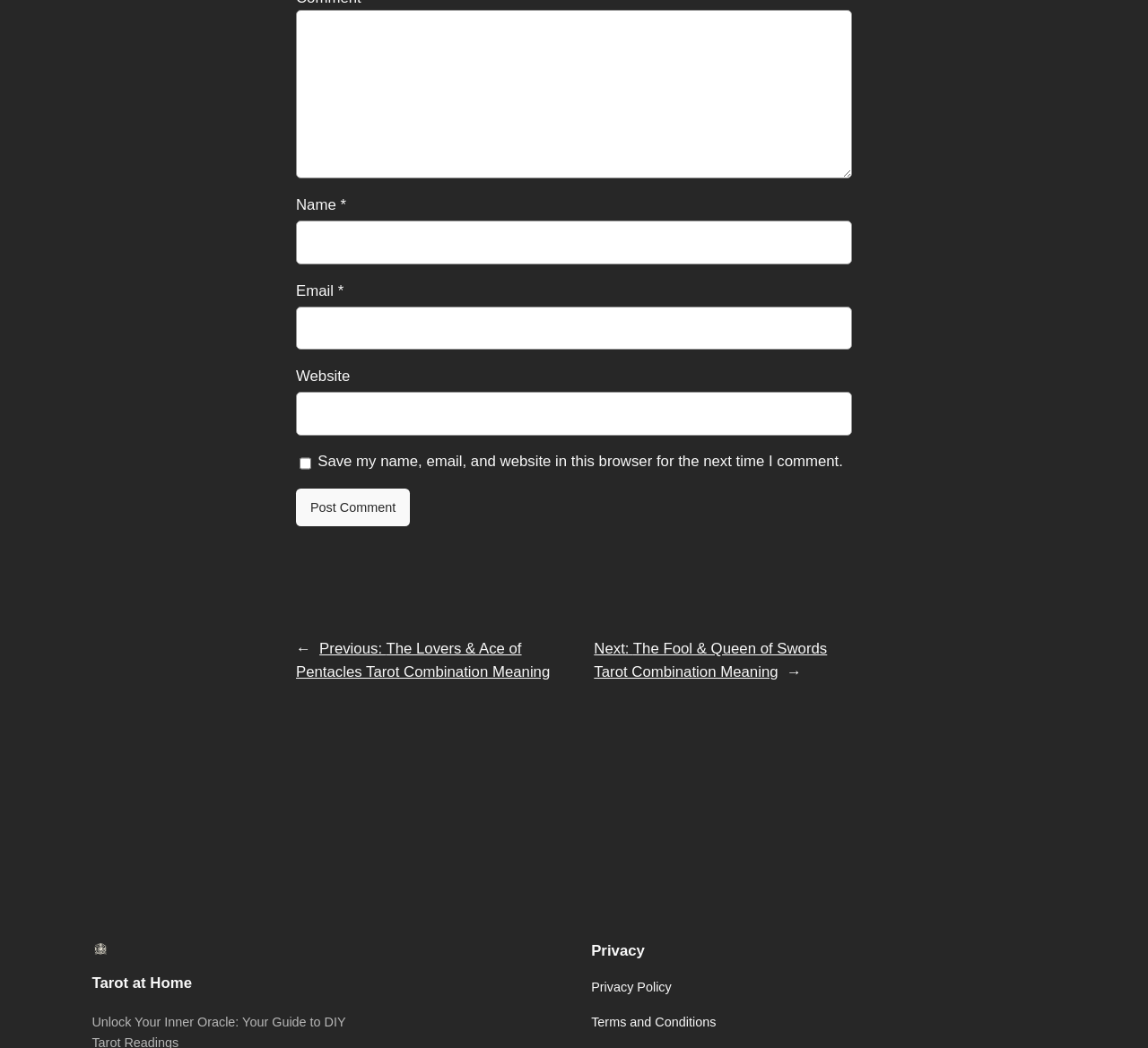Give a concise answer using only one word or phrase for this question:
How many links are there in the 'Posts' navigation?

2